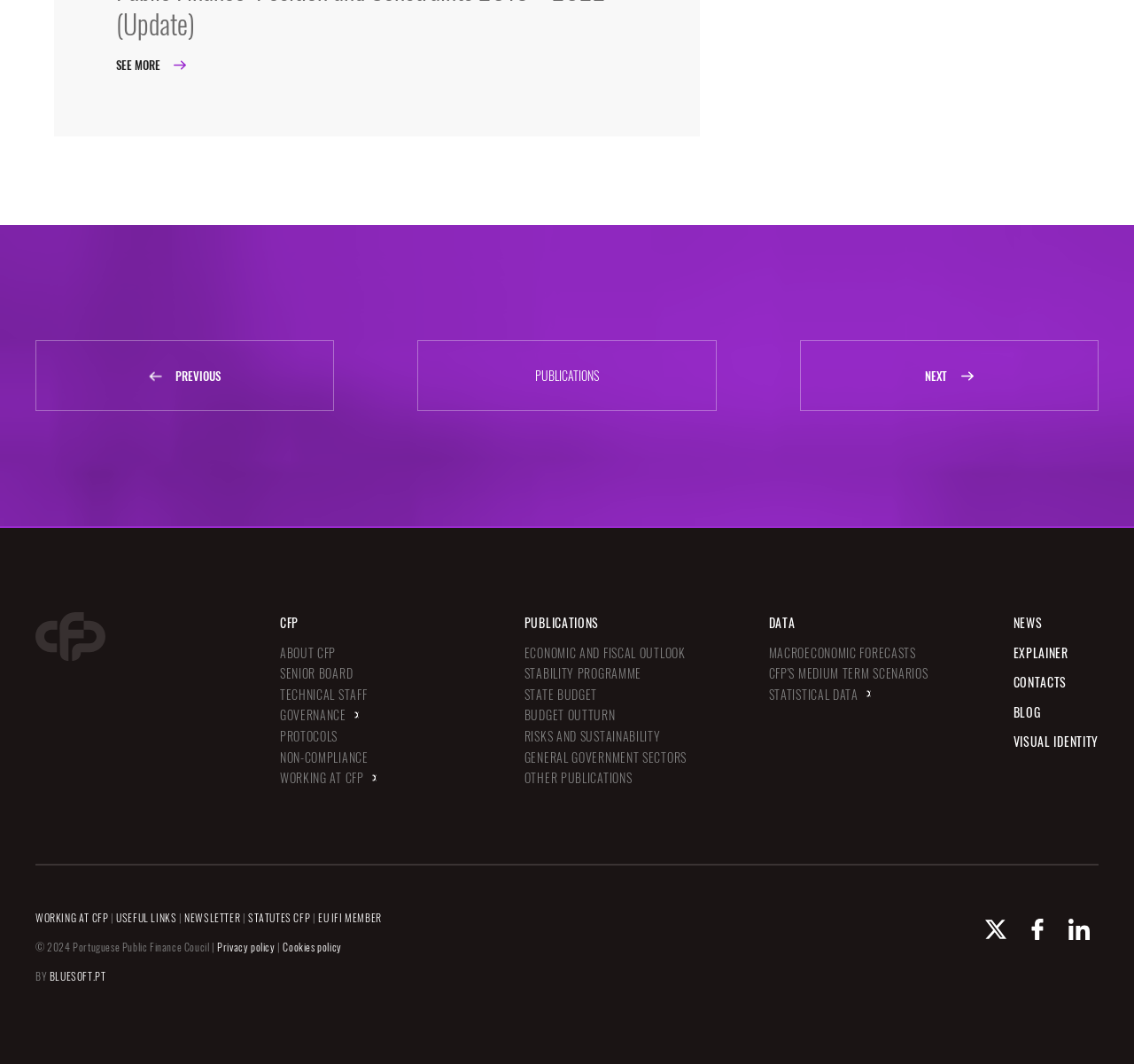Determine the bounding box coordinates for the element that should be clicked to follow this instruction: "View the 'ECONOMIC AND FISCAL OUTLOOK' publication". The coordinates should be given as four float numbers between 0 and 1, in the format [left, top, right, bottom].

[0.462, 0.604, 0.604, 0.622]